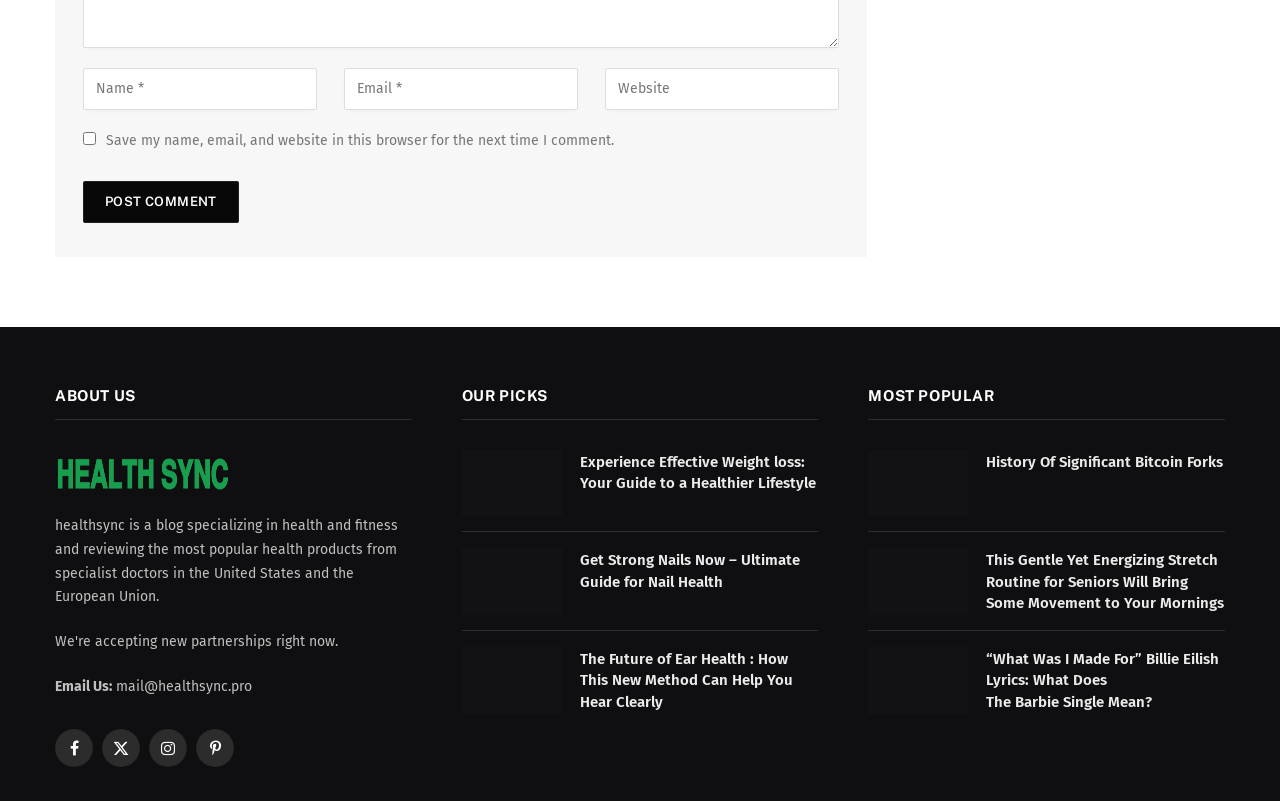Determine the bounding box coordinates for the area that needs to be clicked to fulfill this task: "Email the website". The coordinates must be given as four float numbers between 0 and 1, i.e., [left, top, right, bottom].

[0.088, 0.847, 0.197, 0.868]